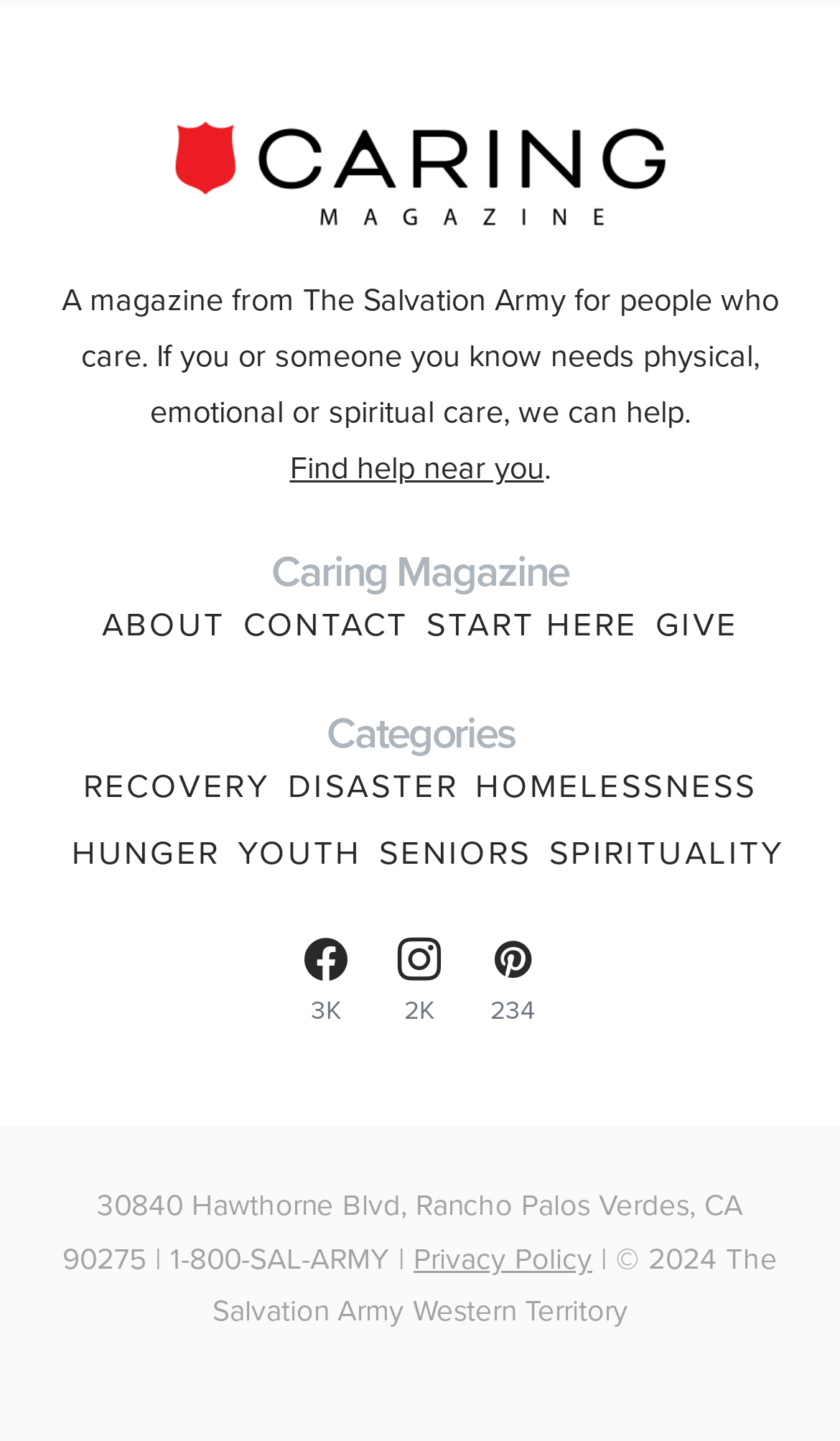Using the details in the image, give a detailed response to the question below:
How many followers does the Facebook page have?

The number of followers can be found next to the Facebook icon, where it says '3K'.